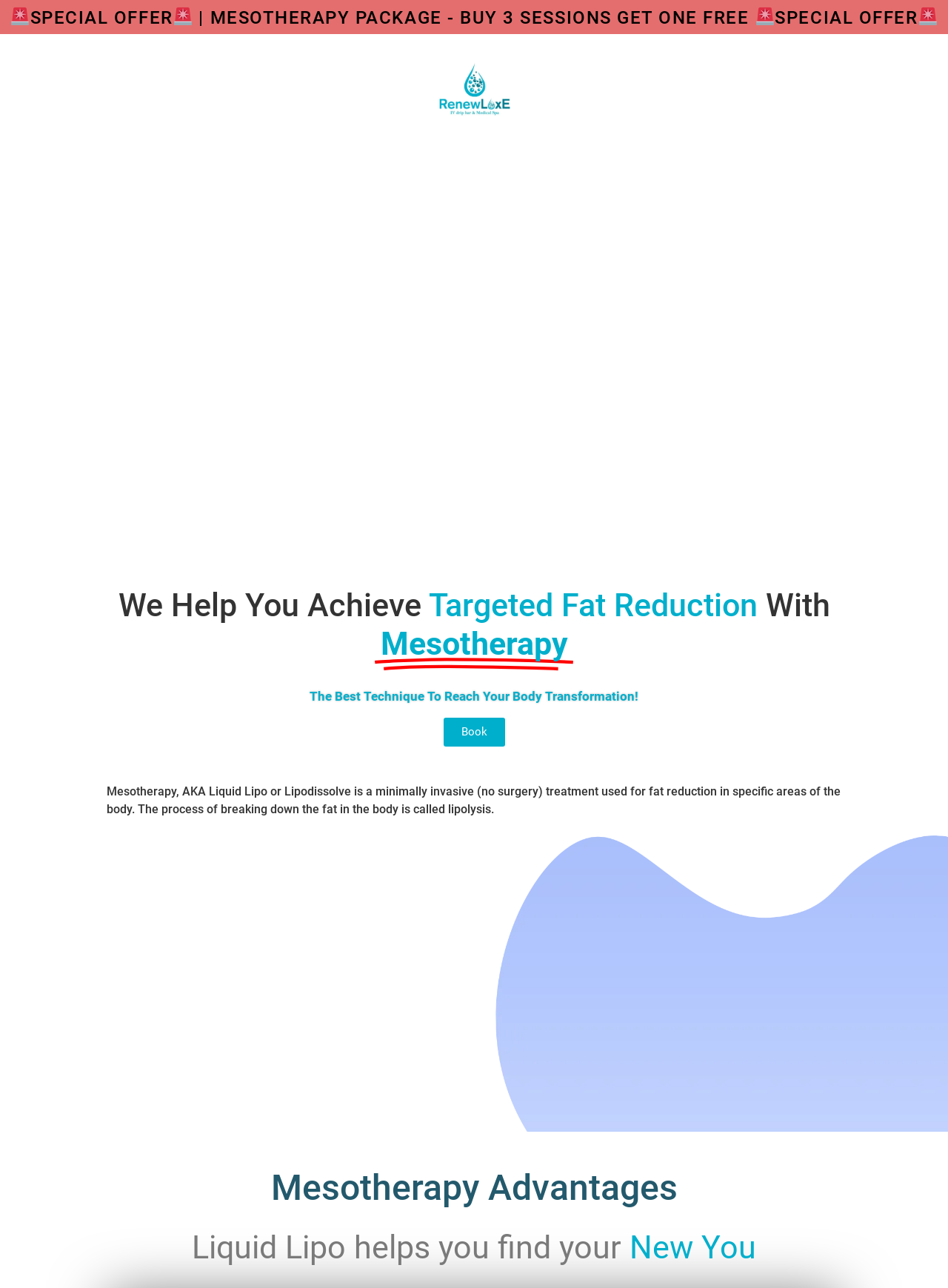Please extract the webpage's main title and generate its text content.

We Help You Achieve Targeted Fat Reduction With Mesotherapy